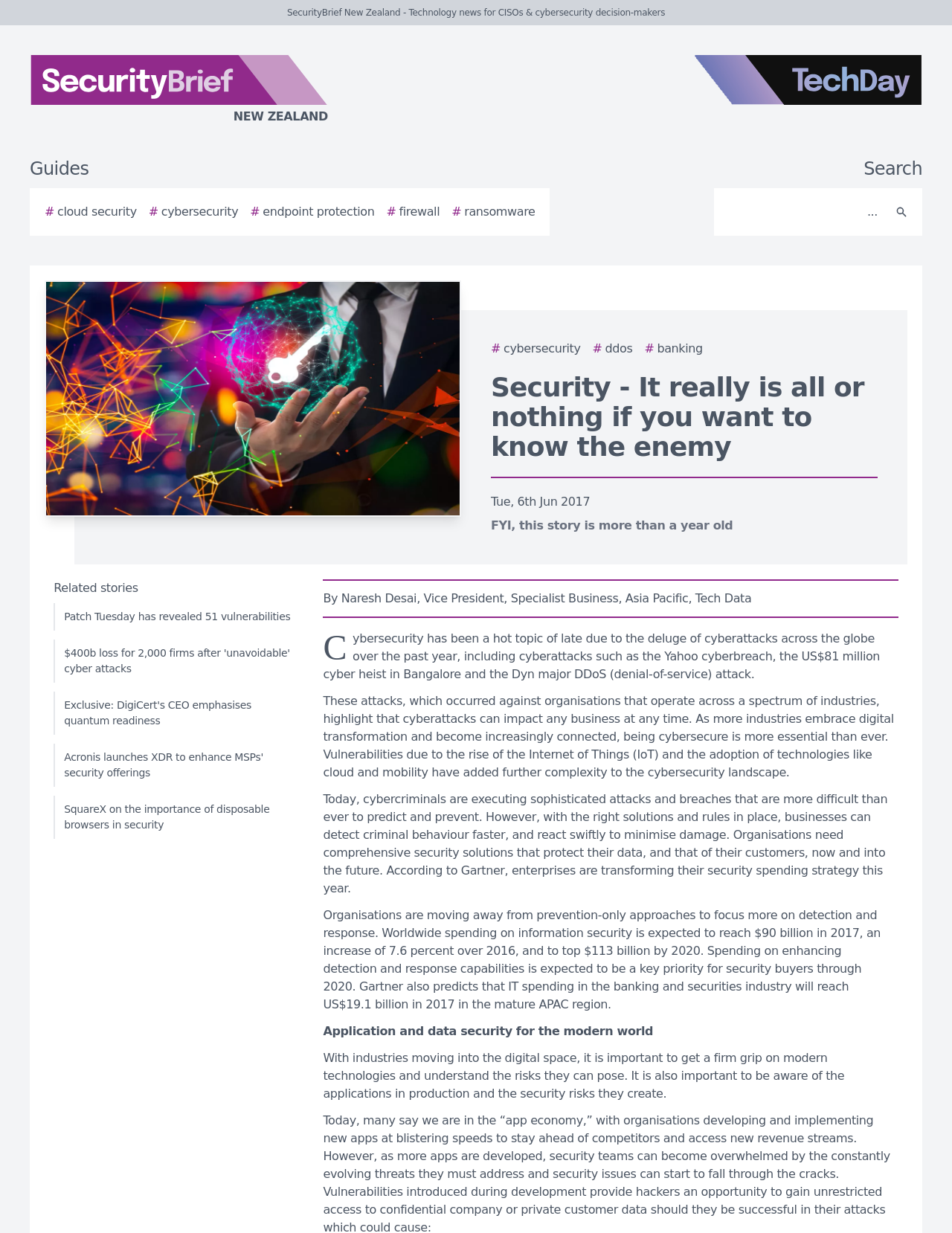Could you identify the text that serves as the heading for this webpage?

Security - It really is all or nothing if you want to know the enemy